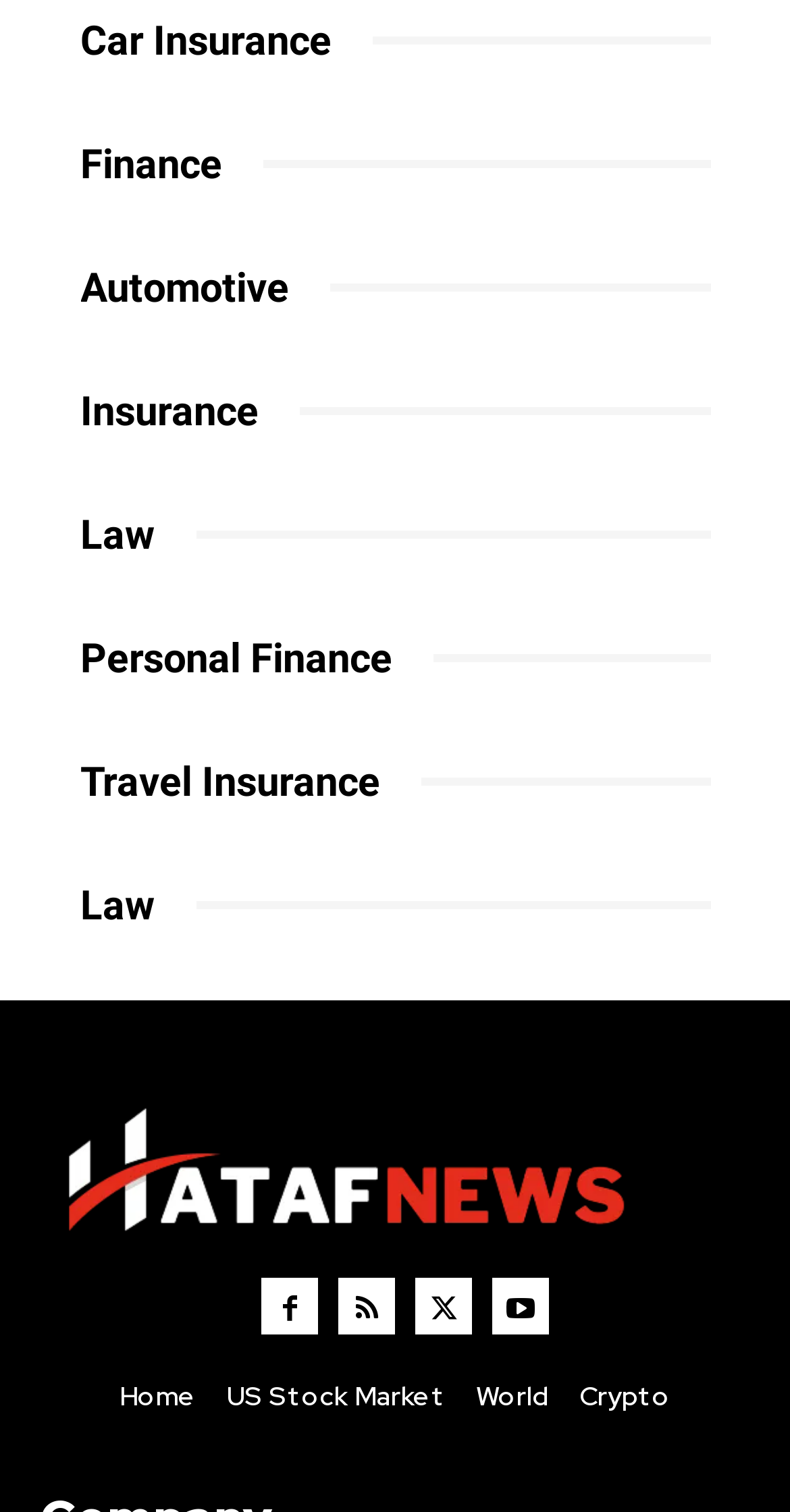Specify the bounding box coordinates for the region that must be clicked to perform the given instruction: "Go to Home".

[0.151, 0.911, 0.249, 0.939]